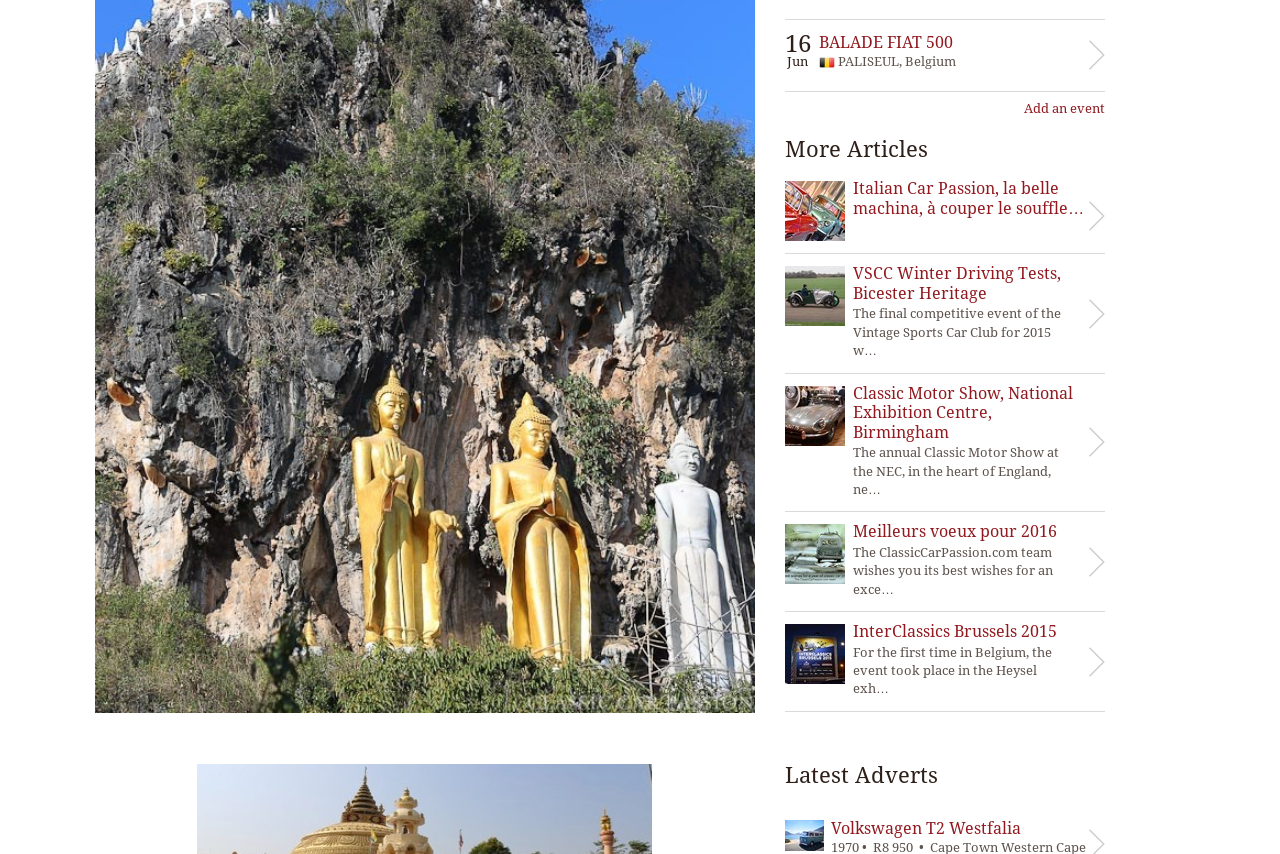Given the description "parent_node: 16", determine the bounding box of the corresponding UI element.

[0.613, 0.023, 0.863, 0.107]